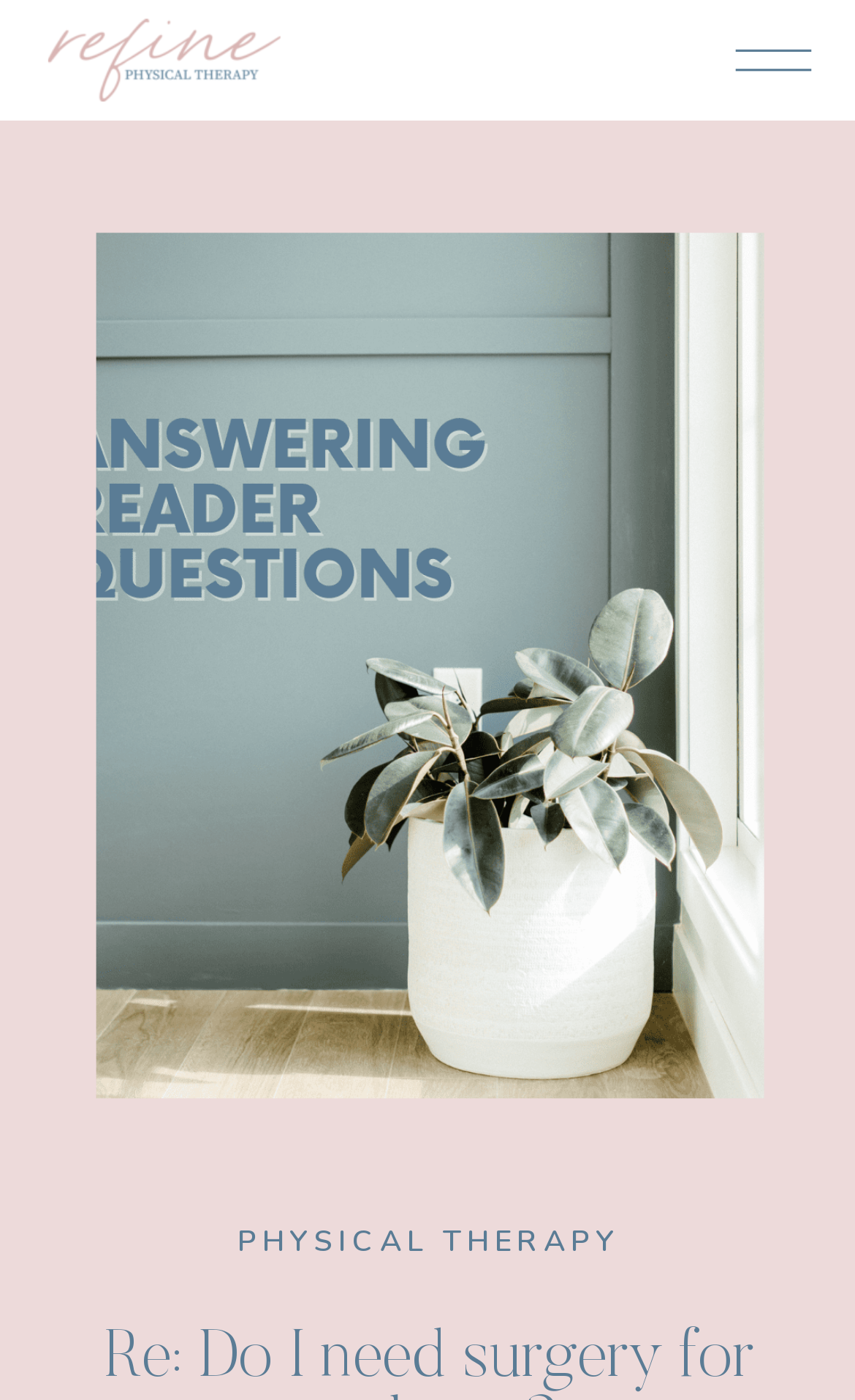Can you find and provide the main heading text of this webpage?

Re: Do I need surgery for prolapse?